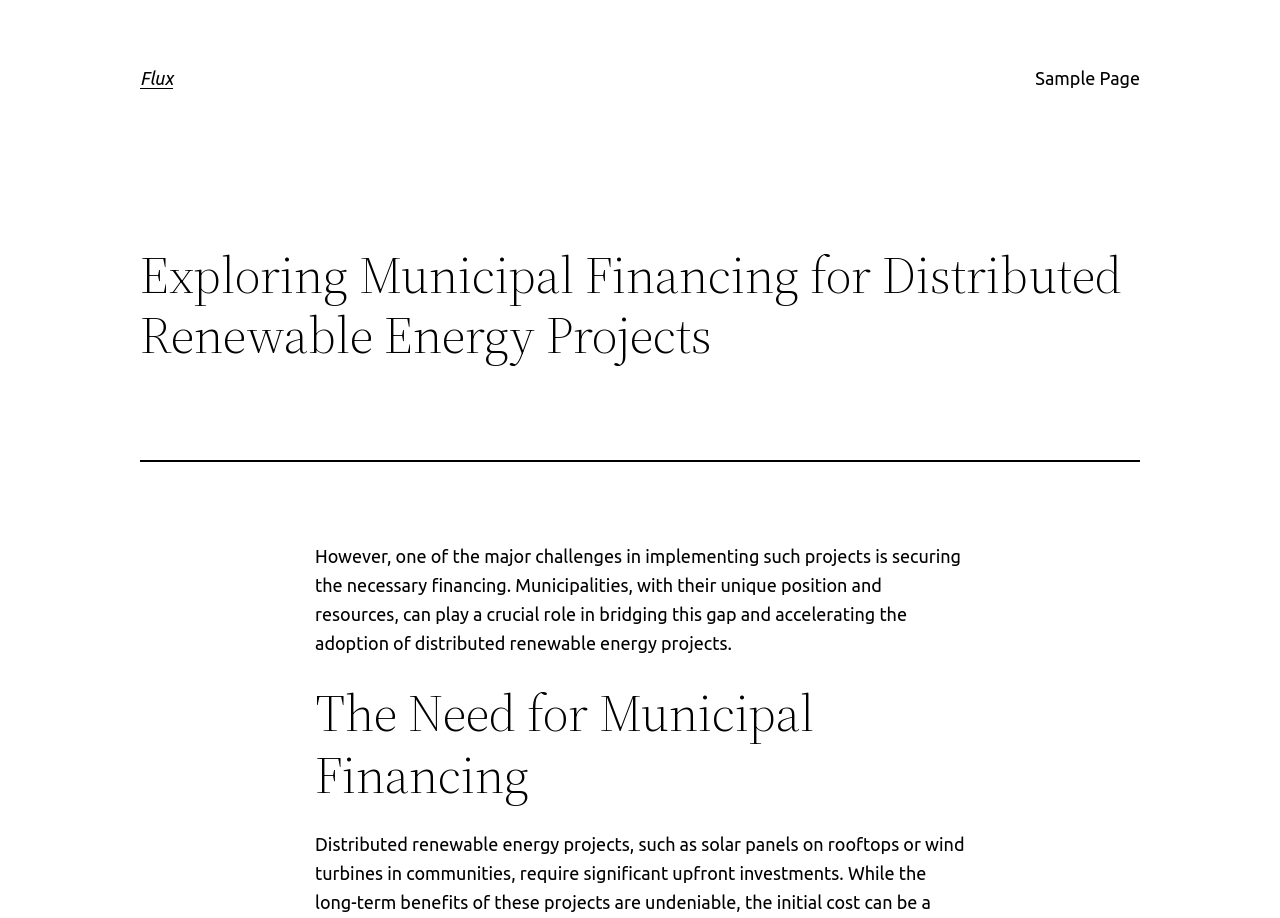Use a single word or phrase to respond to the question:
What type of energy projects are being discussed?

Renewable energy